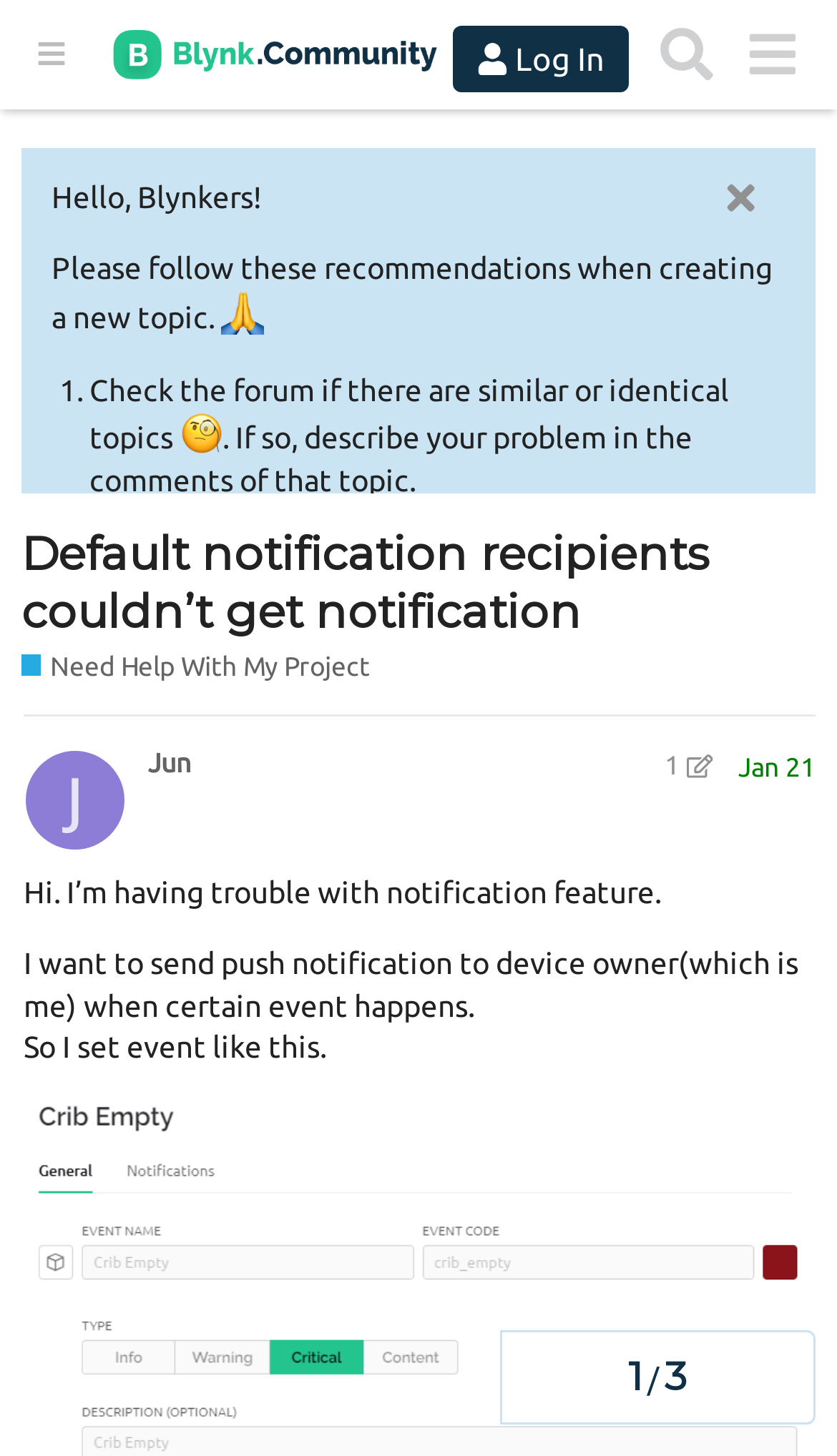Generate an in-depth caption that captures all aspects of the webpage.

This webpage is a forum discussion page on the Blynk Community website. At the top, there is a header section with a hamburger menu button, a "Blynk Community" link, a "Log In" button, a "Search" button, and a menu button. Below the header, there is a greeting message "Hello, Blynkers!" and a brief instruction on creating a new topic.

The main content of the page is a discussion thread. The thread title "Default notification recipients couldn’t get notification" is displayed prominently at the top, followed by a brief description of the topic. The topic creator's post is displayed below, which describes an issue with the notification feature and asks for help.

To the right of the topic title, there is a navigation section showing the topic progress, with numbers indicating the number of posts and views. Below the navigation section, there is a post edit history section showing the edit history of the topic.

The page also provides guidelines for creating a new topic, with a numbered list of recommendations, including checking the forum for similar topics, checking Blynk docs, and carefully selecting a category and attaching tags. Each recommendation is accompanied by an emoji, such as a praying hands emoji or a face with monocle emoji.

There are several images on the page, including the Blynk Community logo, a praying hands emoji, a face with monocle emoji, an open book emoji, and others. These images are used to add visual interest and illustrate the guidelines for creating a new topic.